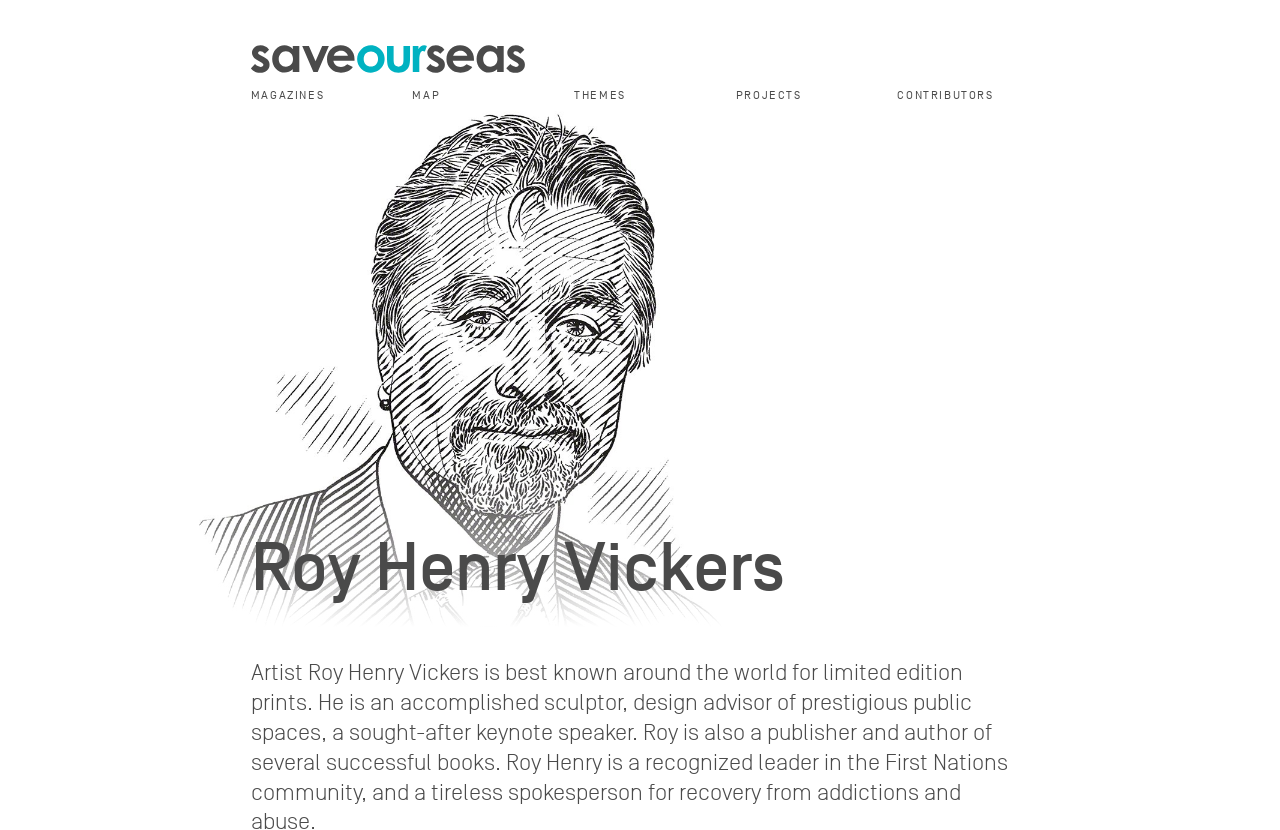Look at the image and give a detailed response to the following question: What are the main navigation links on the webpage?

The main navigation links can be found by examining the link elements on the webpage, which are arranged horizontally and contain the text 'MAGAZINES', 'MAP', 'THEMES', 'PROJECTS', and 'CONTRIBUTORS'.